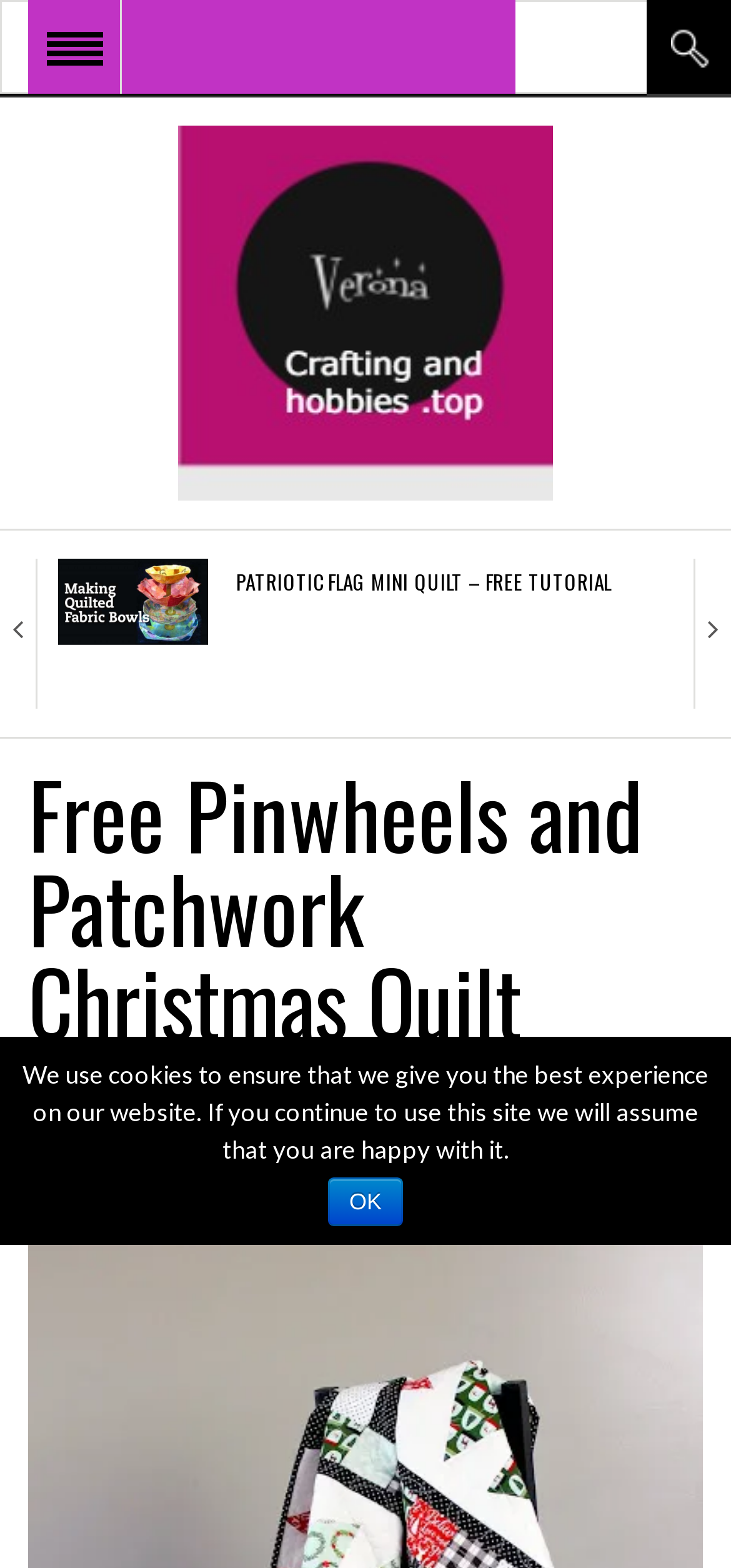Respond with a single word or phrase to the following question:
What is the topic of the article below the menu?

Patriotic Flag Mini Quilt